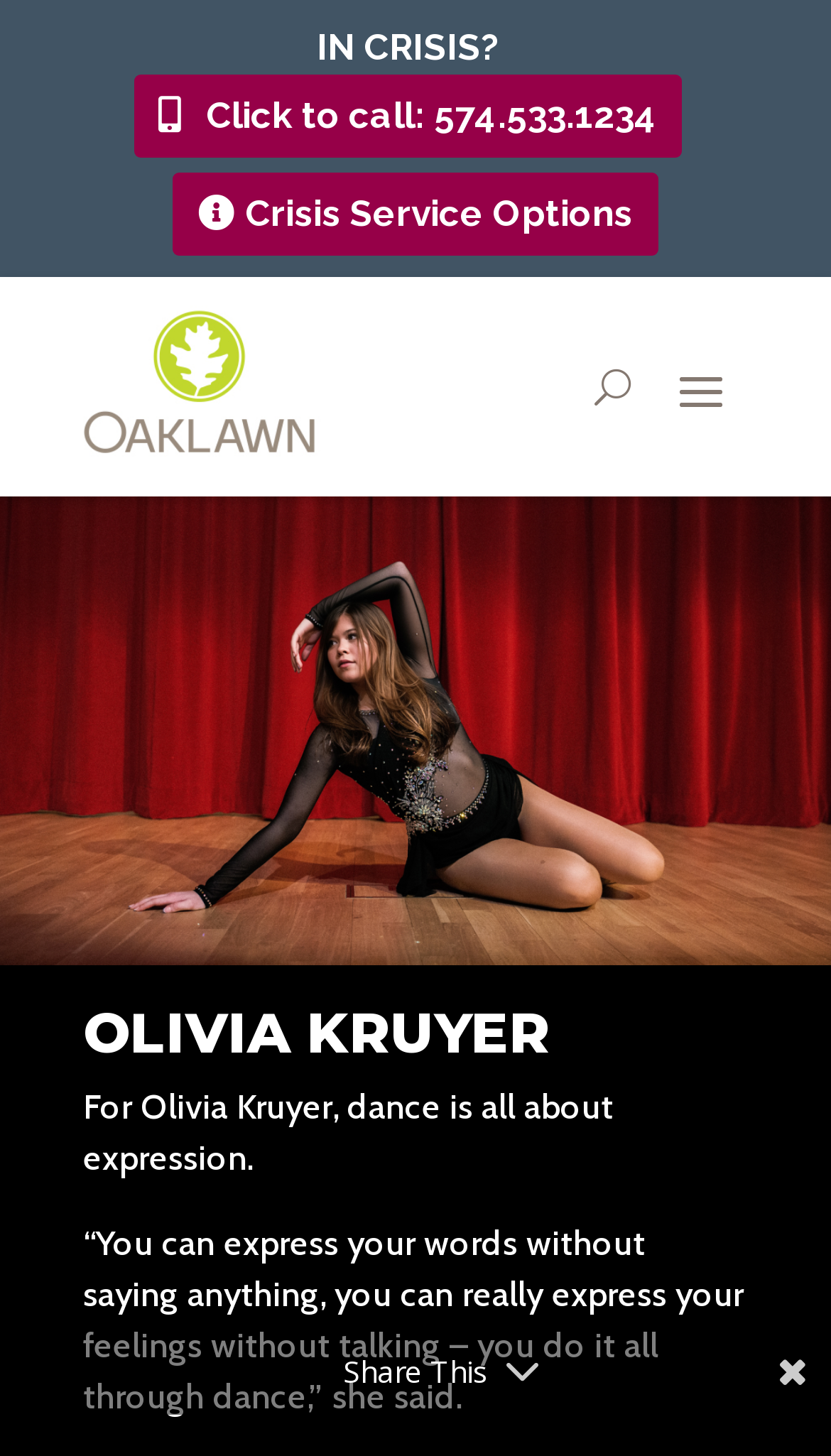Extract the bounding box of the UI element described as: "Click to call: 574.533.1234".

[0.16, 0.051, 0.822, 0.108]